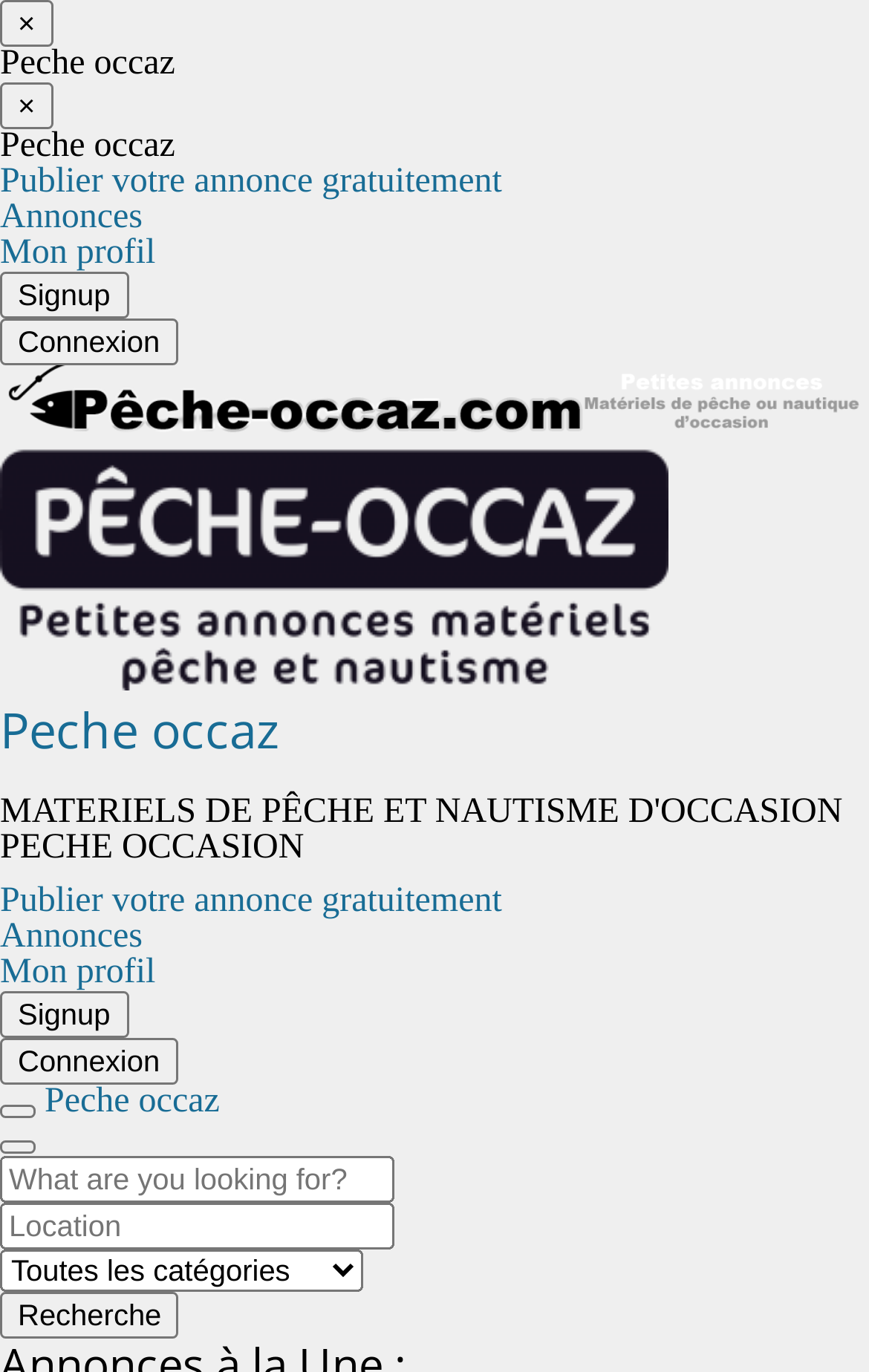How many navigation links are there?
Using the image, provide a concise answer in one word or a short phrase.

5